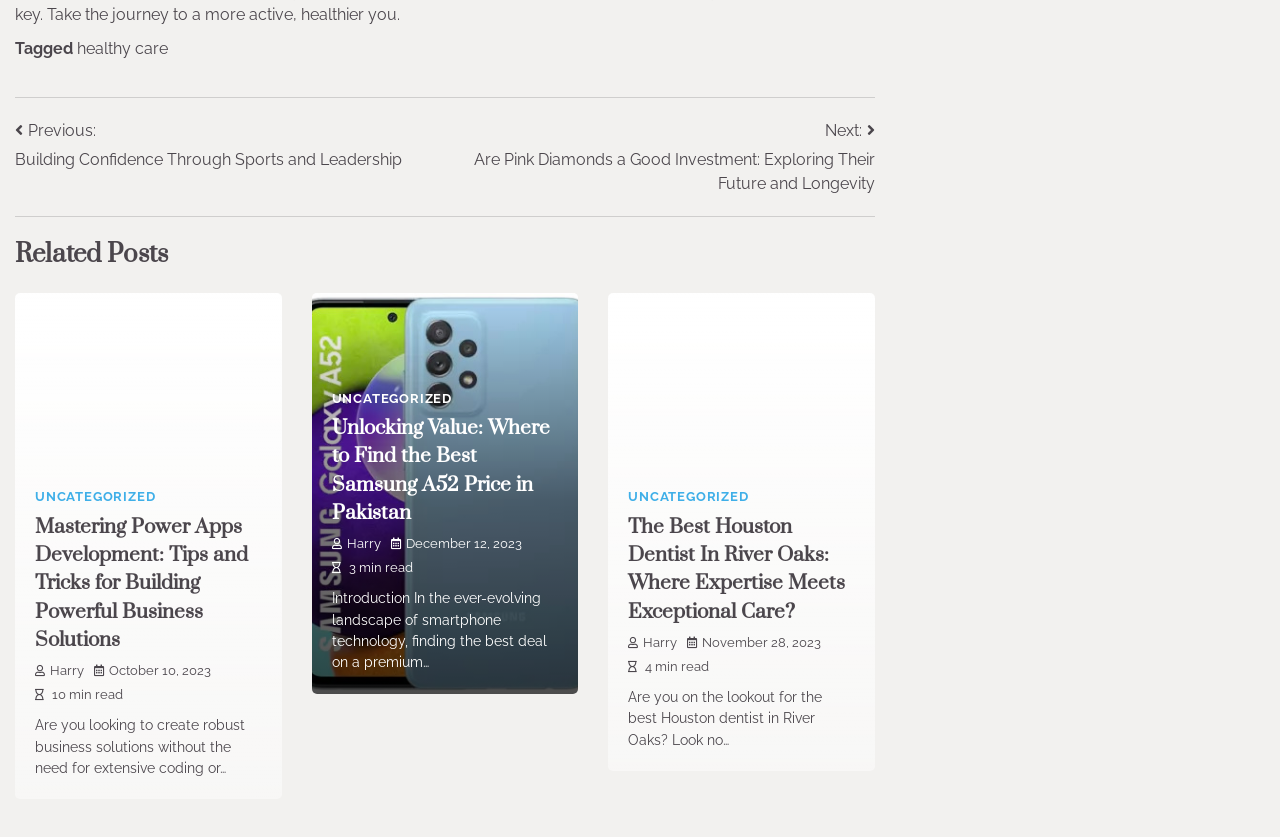Use a single word or phrase to answer the question: What is the title of the first article?

Mastering Power Apps Development